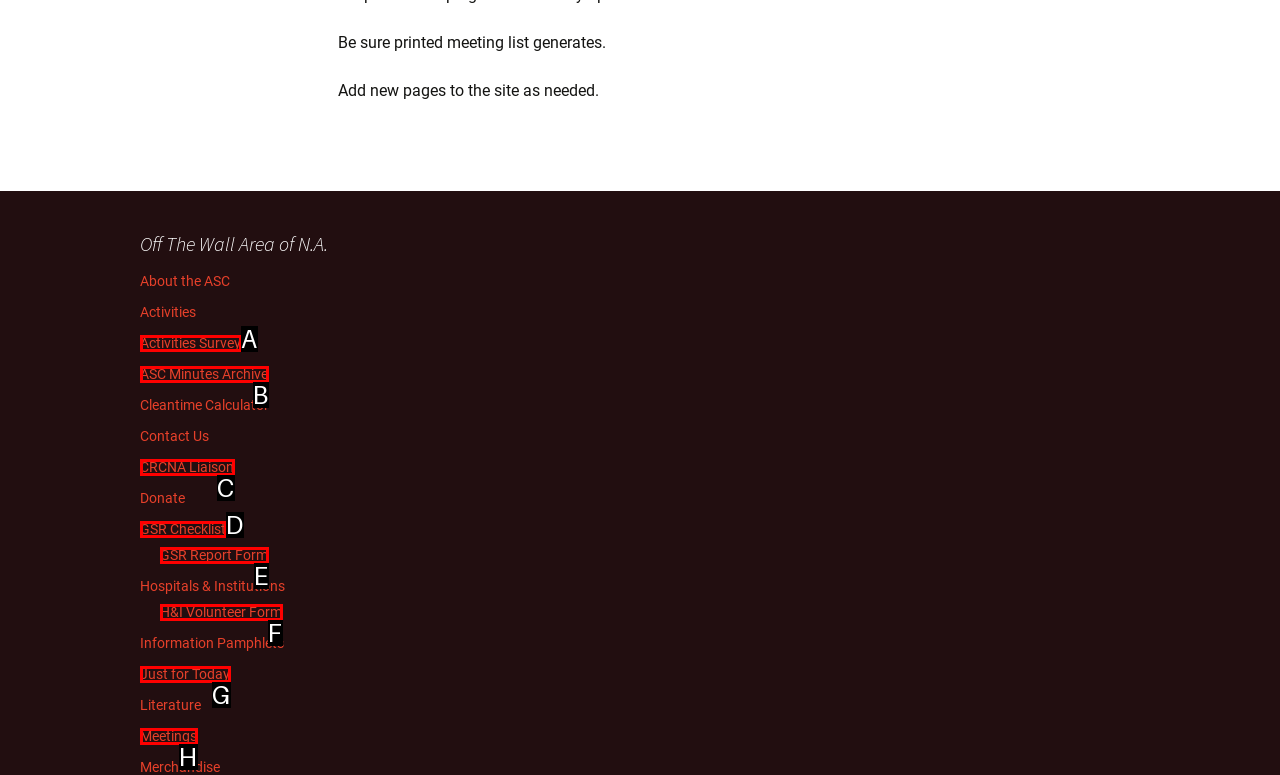What letter corresponds to the UI element described here: Activities Survey
Reply with the letter from the options provided.

A